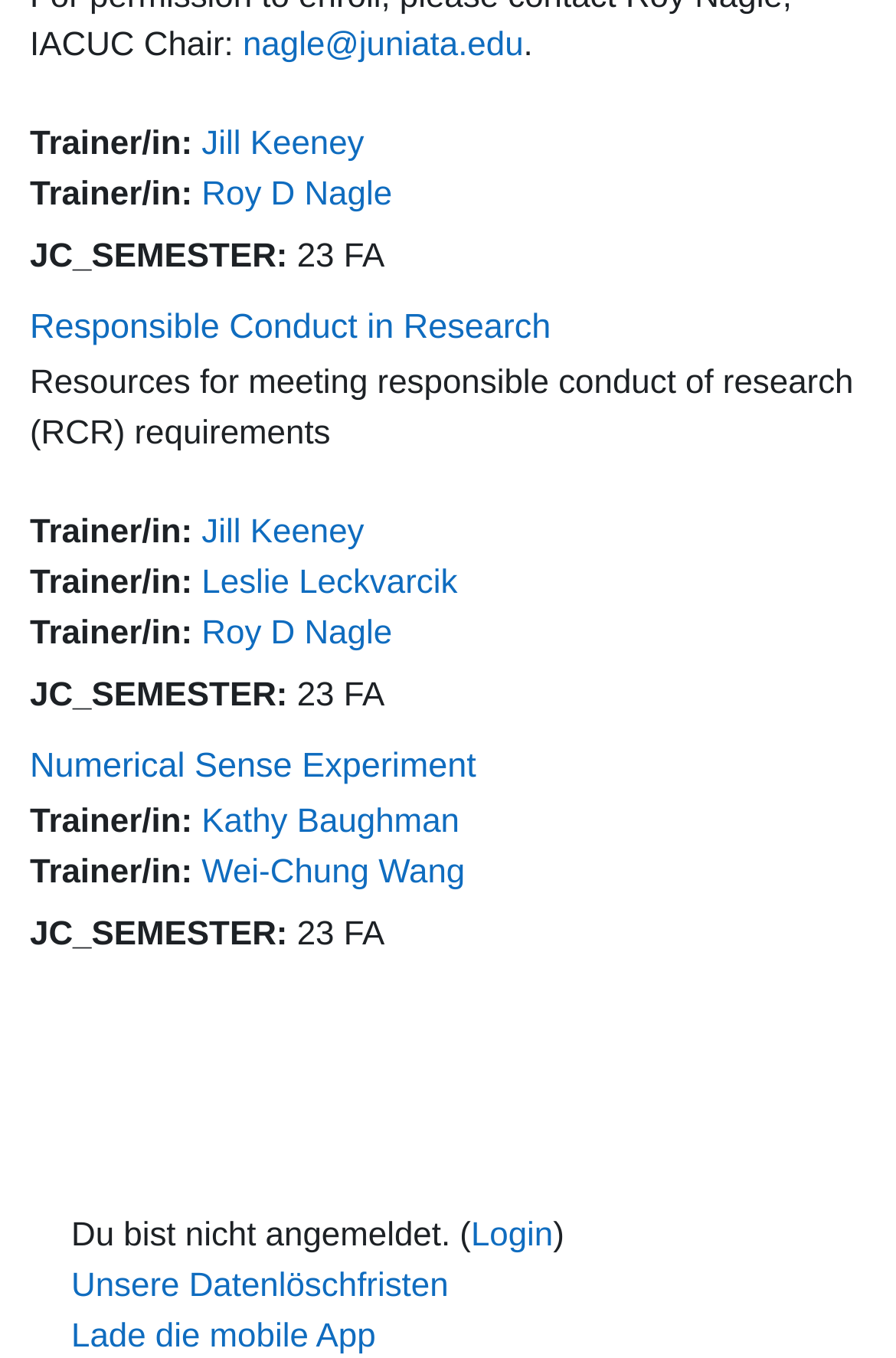What is the purpose of the 'Resources for meeting responsible conduct of research (RCR) requirements' section?
Provide a fully detailed and comprehensive answer to the question.

I found the static text 'Resources for meeting responsible conduct of research (RCR) requirements' which suggests that this section provides resources for meeting RCR requirements.